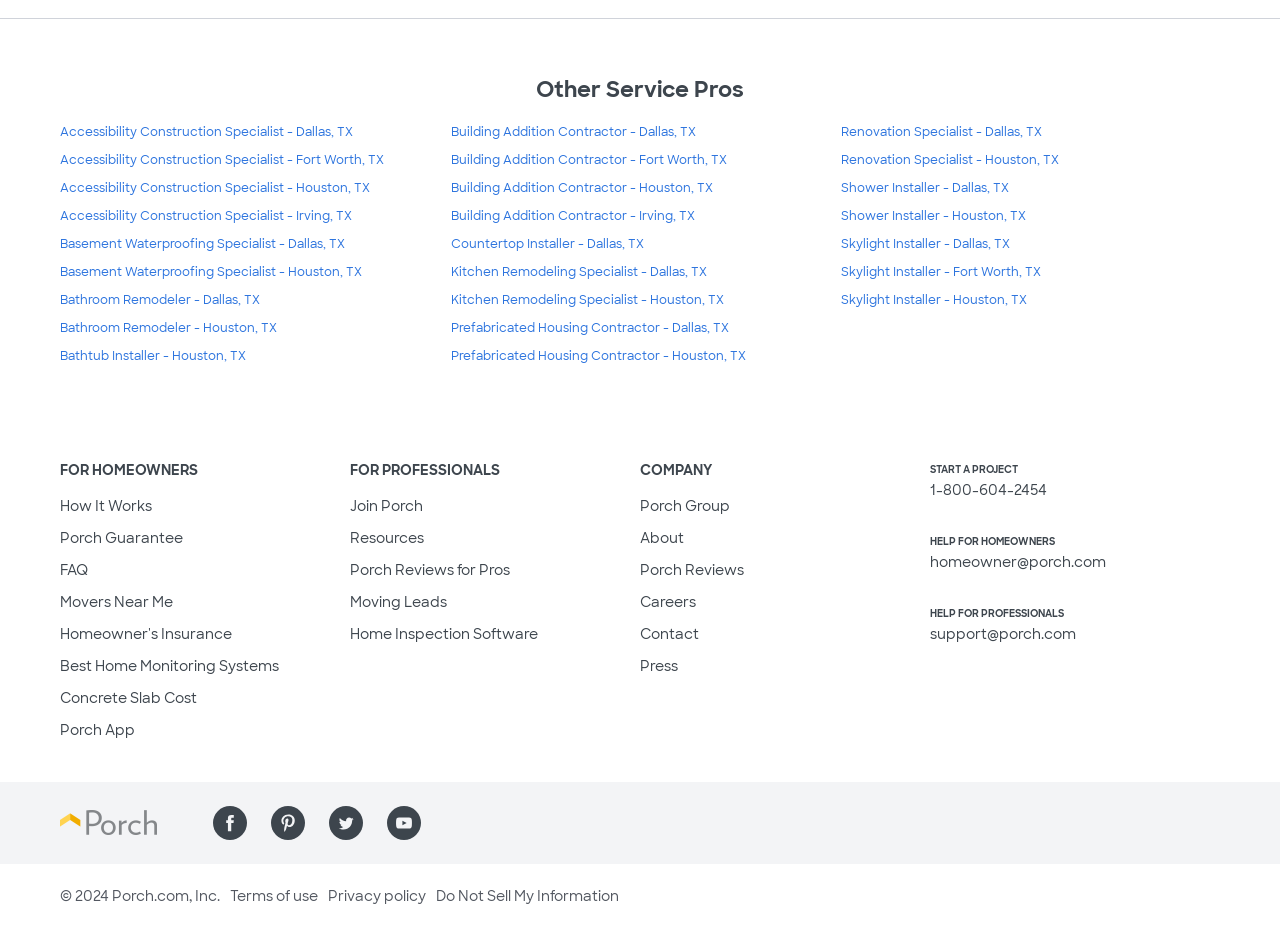Please specify the bounding box coordinates of the clickable region to carry out the following instruction: "Click on 'Join Porch'". The coordinates should be four float numbers between 0 and 1, in the format [left, top, right, bottom].

[0.273, 0.531, 0.33, 0.55]